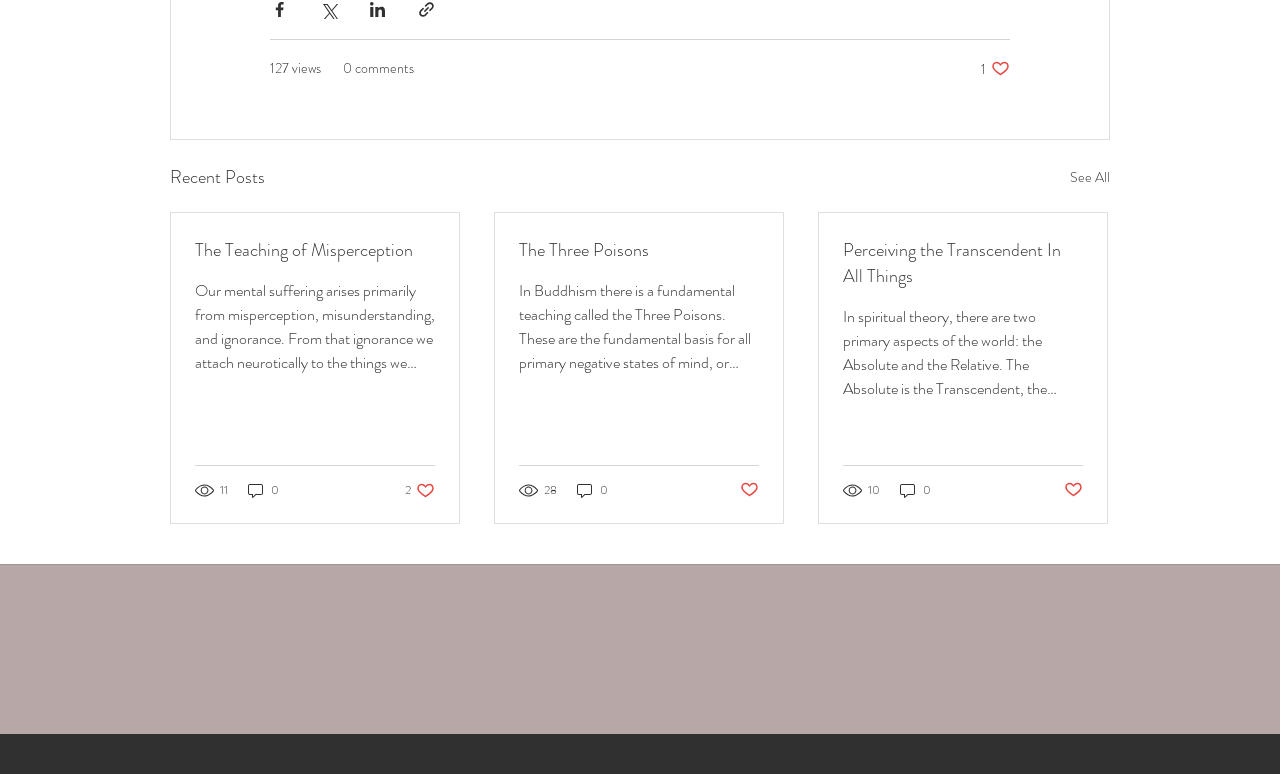Look at the image and answer the question in detail:
Are there any comments on the first post?

I found a link element [460] inside the first article element [288], which has the text '0 comments'. This indicates that there are no comments on the first post.